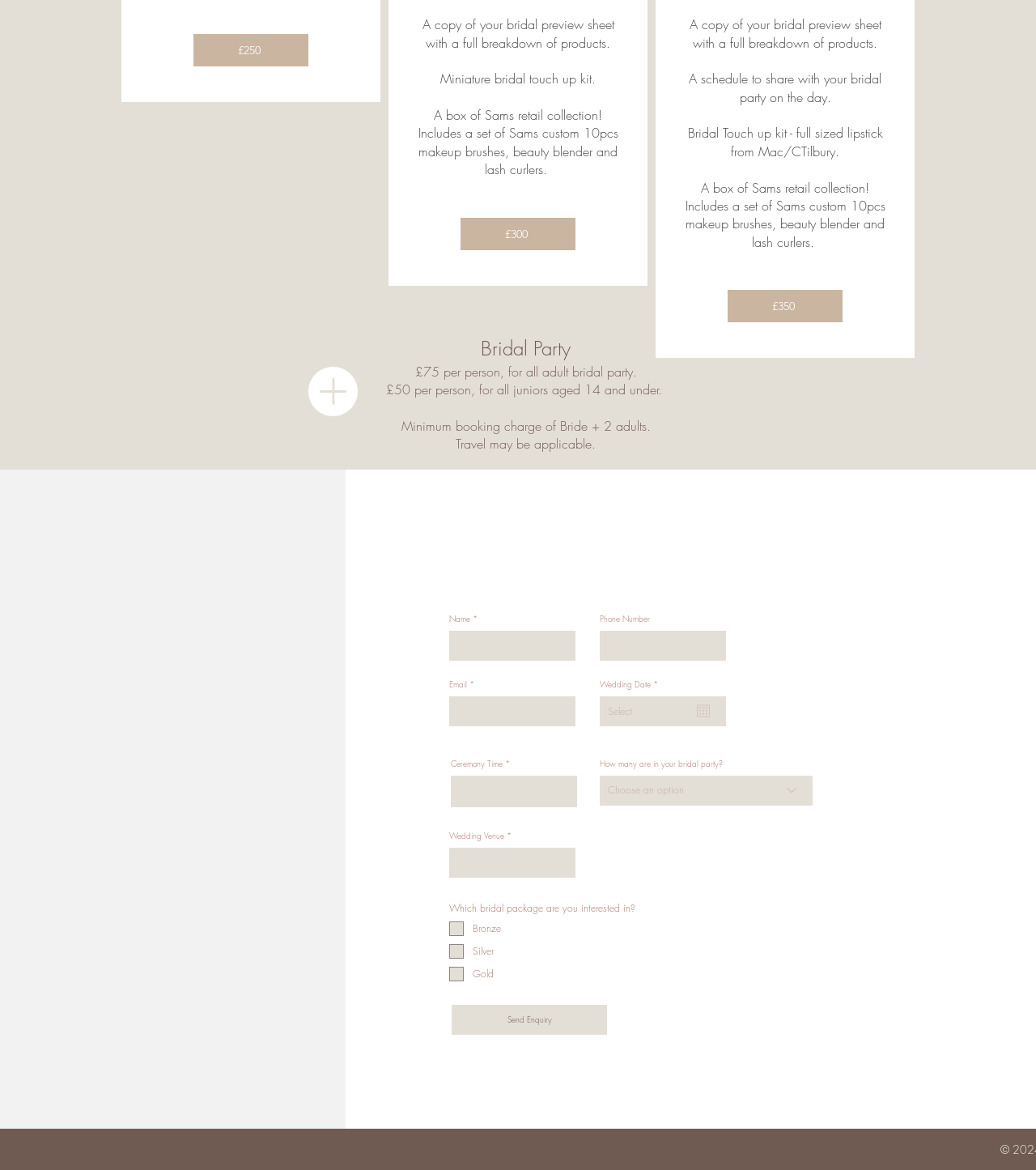What is included in the Sams retail collection?
Please describe in detail the information shown in the image to answer the question.

The Sams retail collection includes a set of Sams custom 10pcs makeup brushes, beauty blender, and lash curlers, as described in the StaticText element on the webpage.